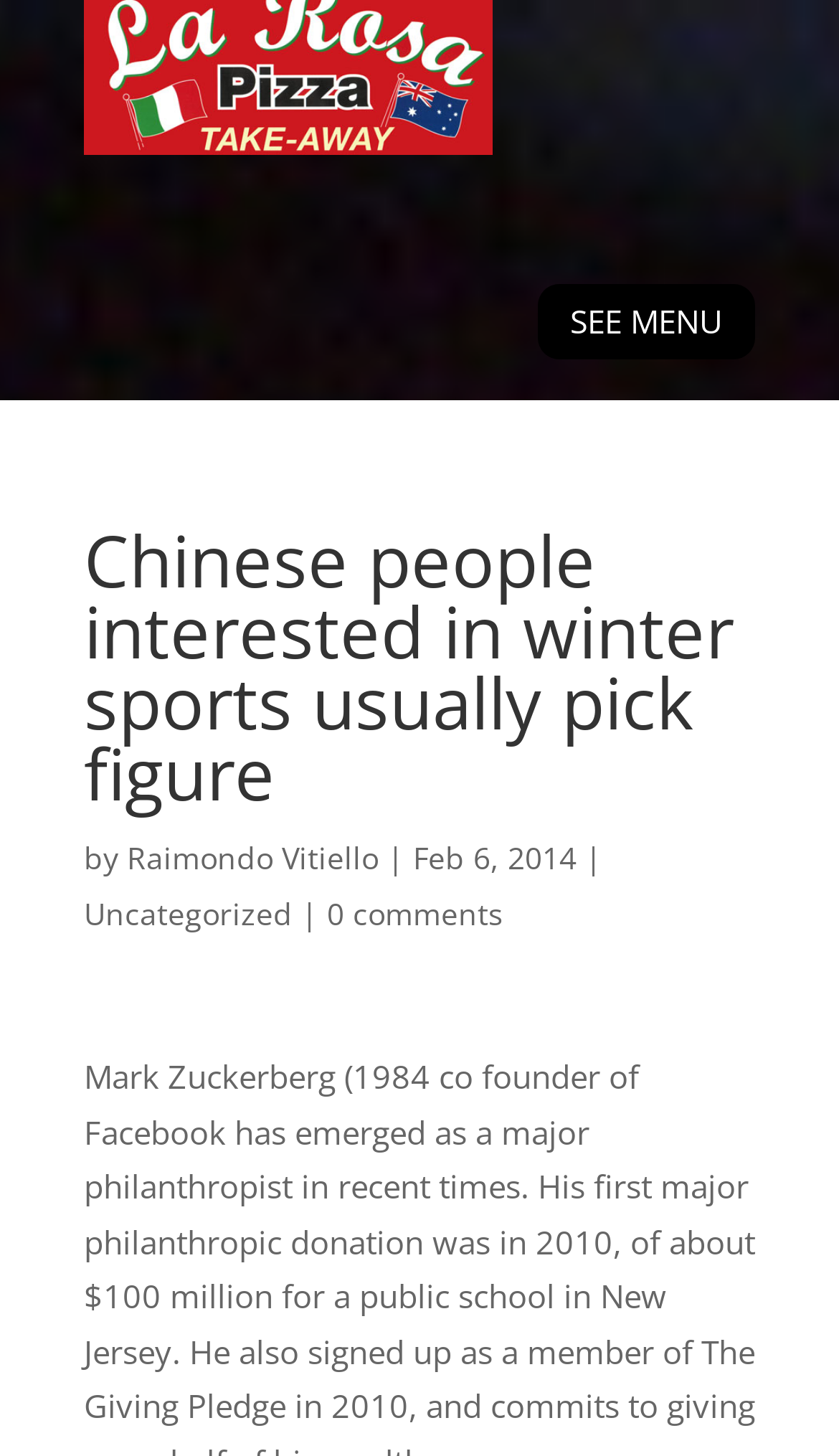Predict the bounding box of the UI element based on this description: "0 comments".

[0.39, 0.613, 0.6, 0.641]